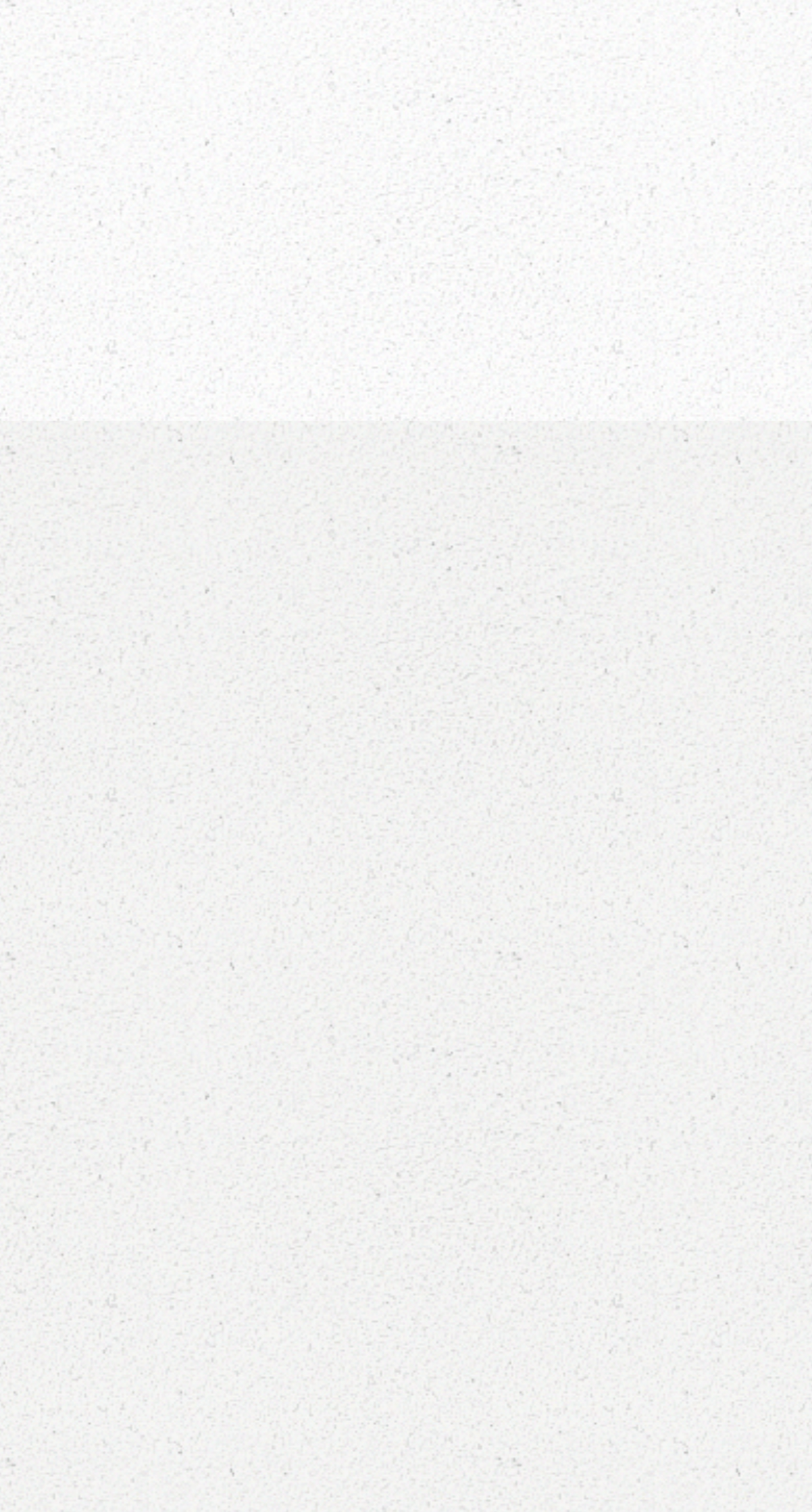What is the phone number of the youth hotel?
Look at the image and provide a detailed response to the question.

I found the phone number by looking at the link element with the text '+43 (0) 5352 636 51', which is located under the 'YOUTH HOTEL' heading. This suggests that it is the phone number of the youth hotel.